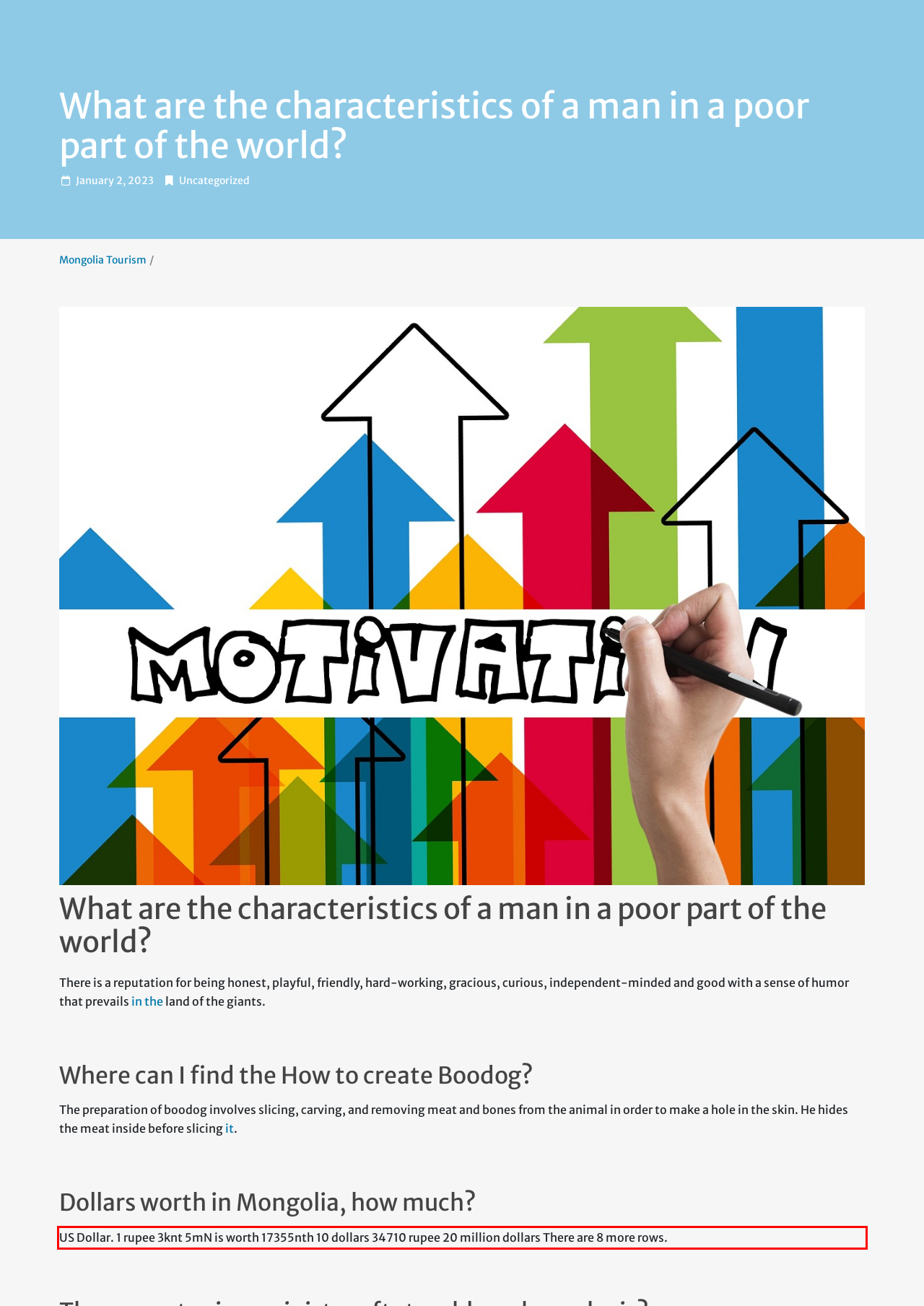Review the screenshot of the webpage and recognize the text inside the red rectangle bounding box. Provide the extracted text content.

US Dollar. 1 rupee 3knt 5mN is worth 17355nth 10 dollars 34710 rupee 20 million dollars There are 8 more rows.